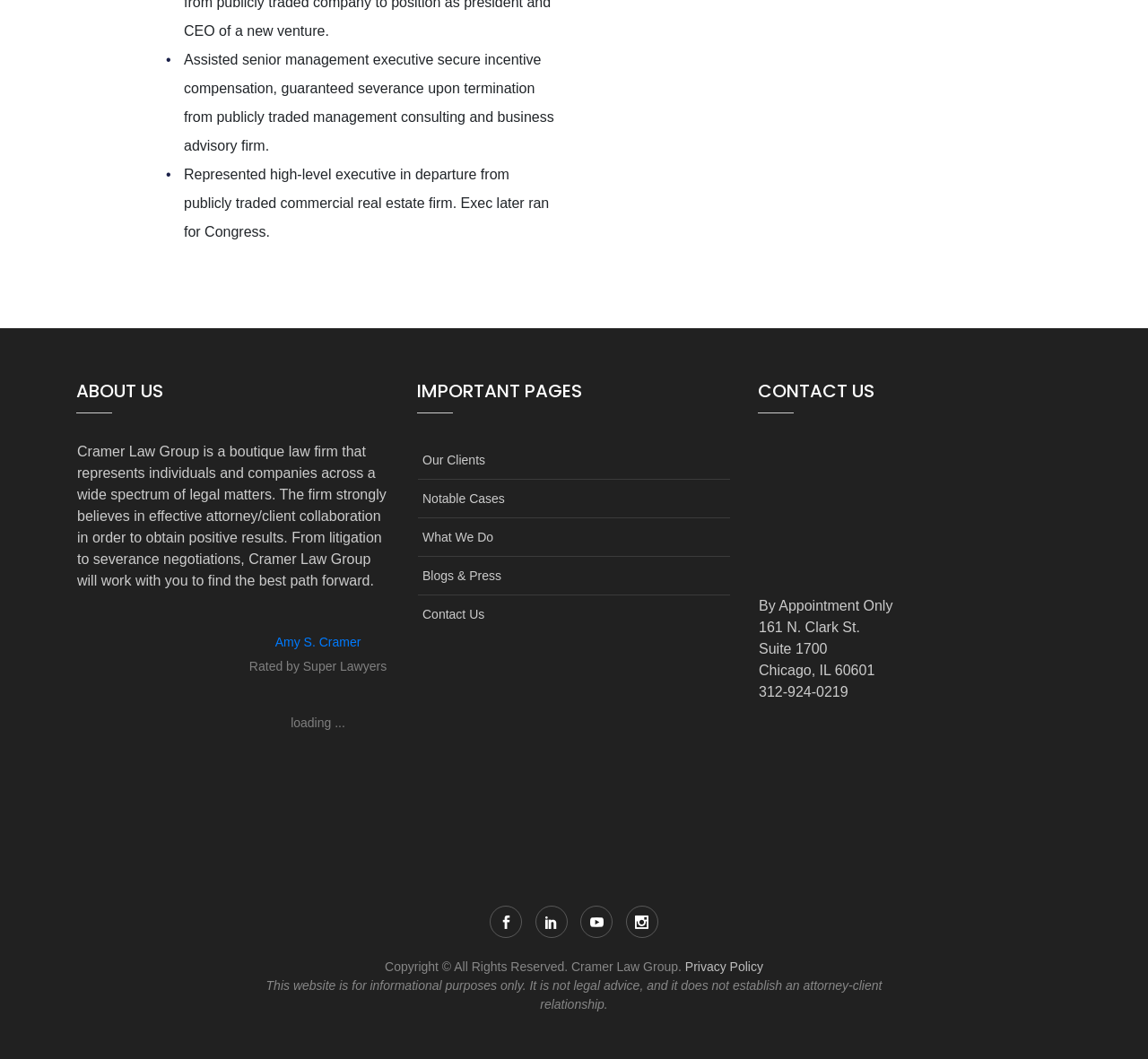Provide the bounding box coordinates of the area you need to click to execute the following instruction: "Read about the law firm".

[0.067, 0.419, 0.336, 0.555]